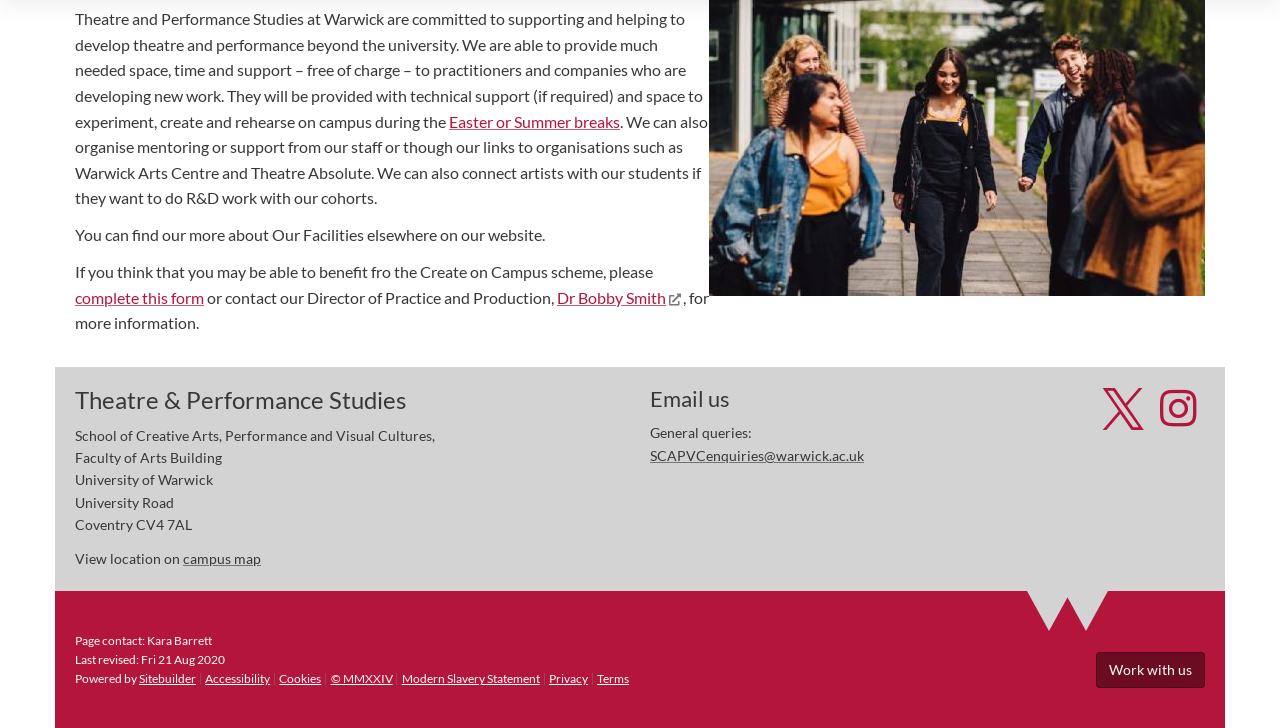Determine the bounding box coordinates for the clickable element to execute this instruction: "complete the form". Provide the coordinates as four float numbers between 0 and 1, i.e., [left, top, right, bottom].

[0.059, 0.395, 0.159, 0.421]